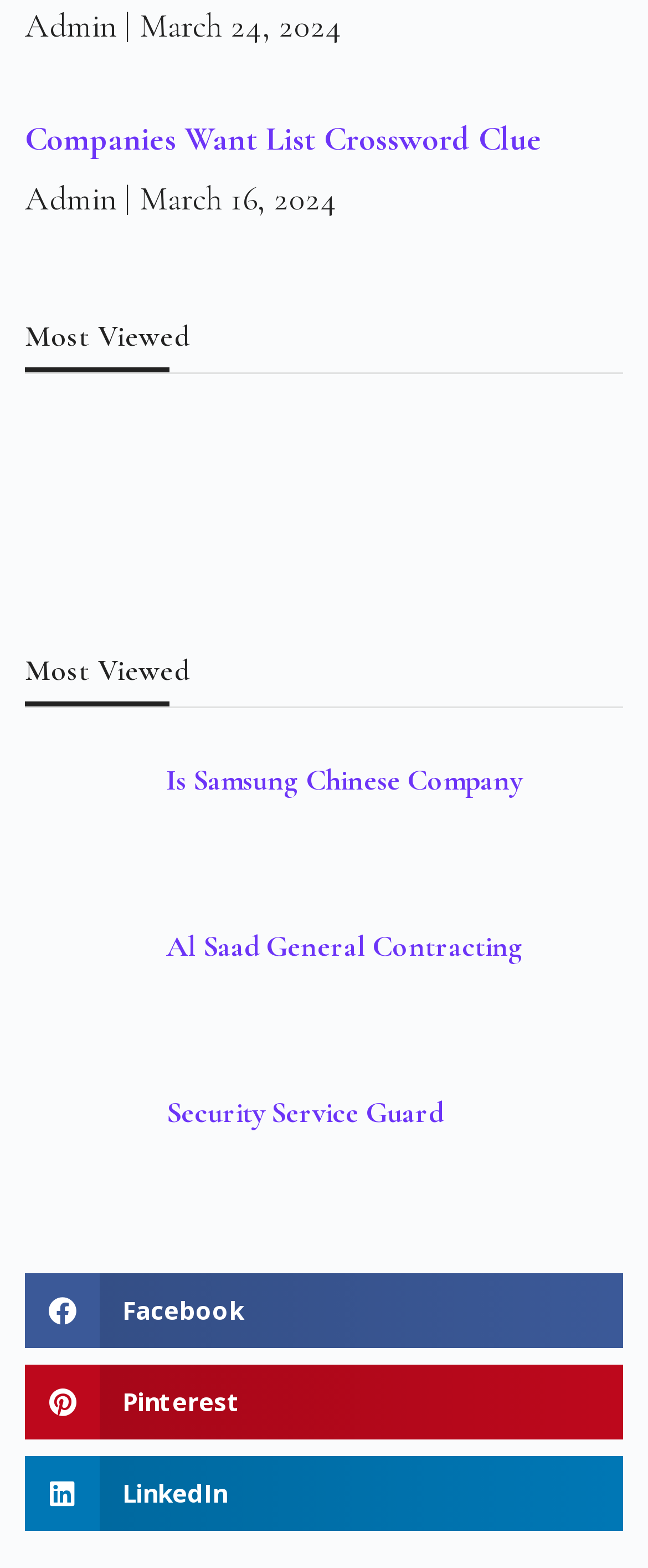What is the date of the first article?
Based on the screenshot, give a detailed explanation to answer the question.

The first article has a heading 'Companies Want List Crossword Clue' and a date 'March 24, 2024' below it, indicating that the article was published on this date.